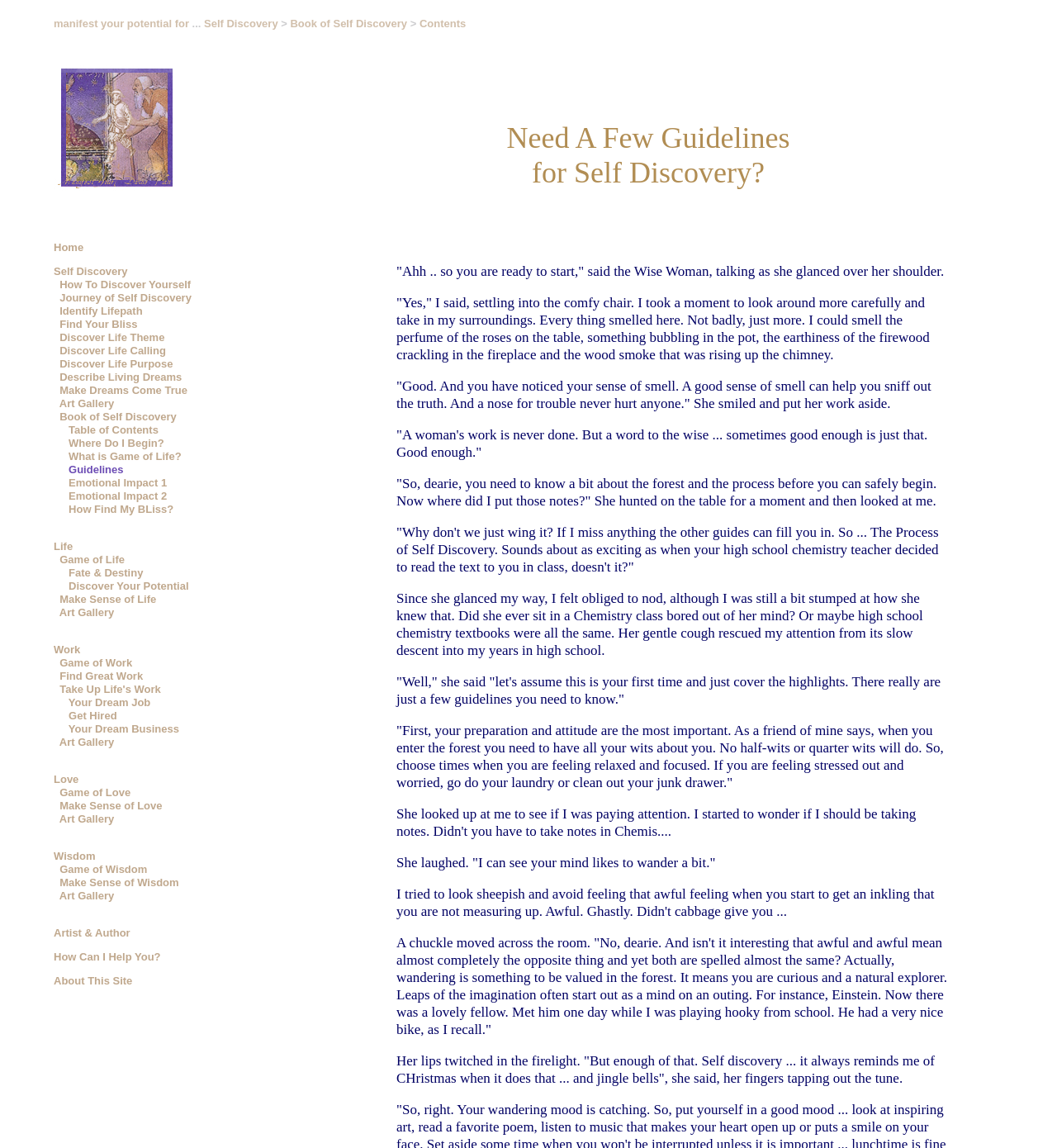Please provide the bounding box coordinates for the element that needs to be clicked to perform the following instruction: "Go to 'How To Discover Yourself'". The coordinates should be given as four float numbers between 0 and 1, i.e., [left, top, right, bottom].

[0.056, 0.242, 0.181, 0.253]